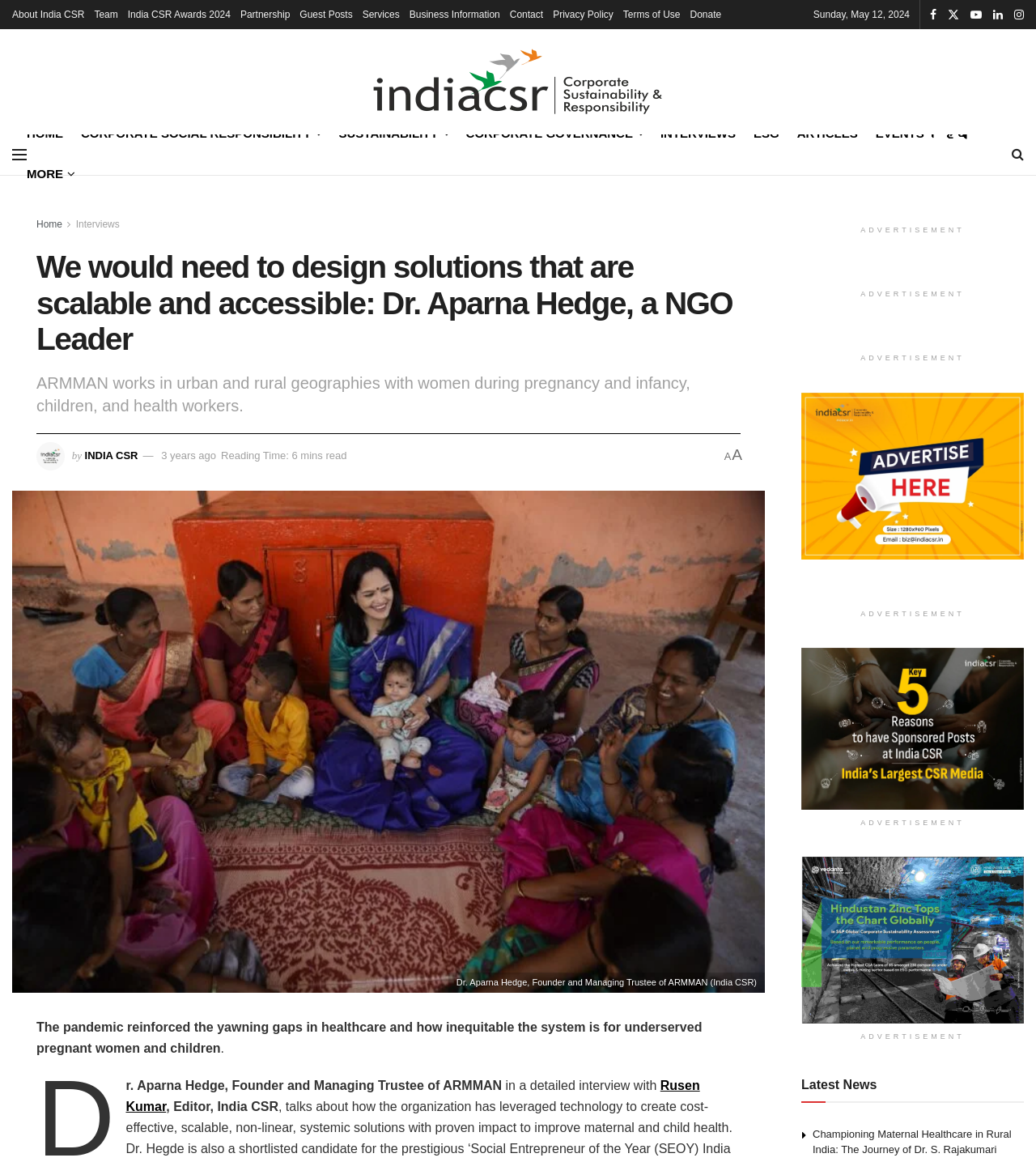Locate the bounding box coordinates of the clickable element to fulfill the following instruction: "Read the article by Dr. Aparna Hedge". Provide the coordinates as four float numbers between 0 and 1 in the format [left, top, right, bottom].

[0.012, 0.422, 0.738, 0.854]